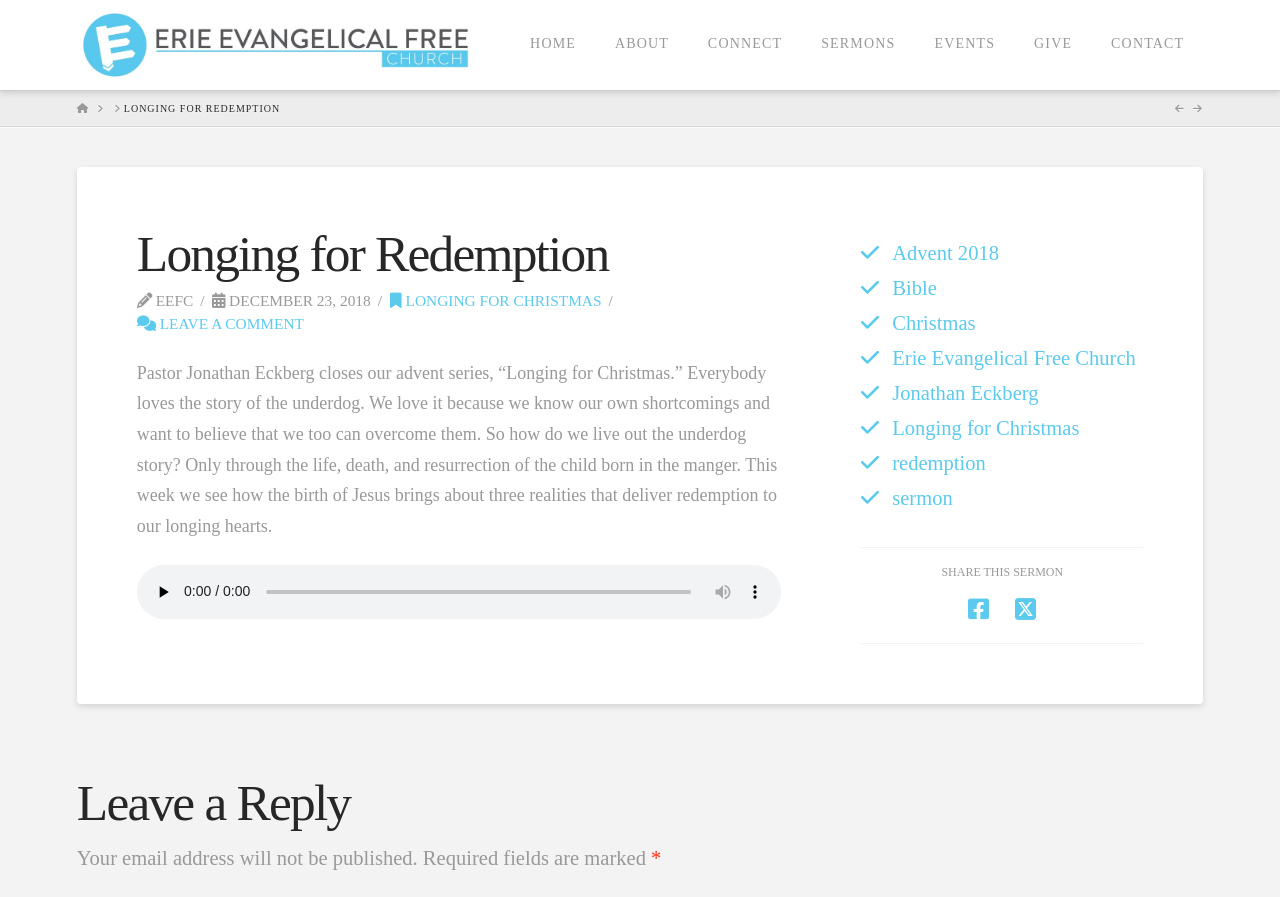What is the title of the sermon?
Using the details shown in the screenshot, provide a comprehensive answer to the question.

The title of the sermon can be found in the main content area of the webpage, where it is written as 'Longing for Redemption' in a heading.